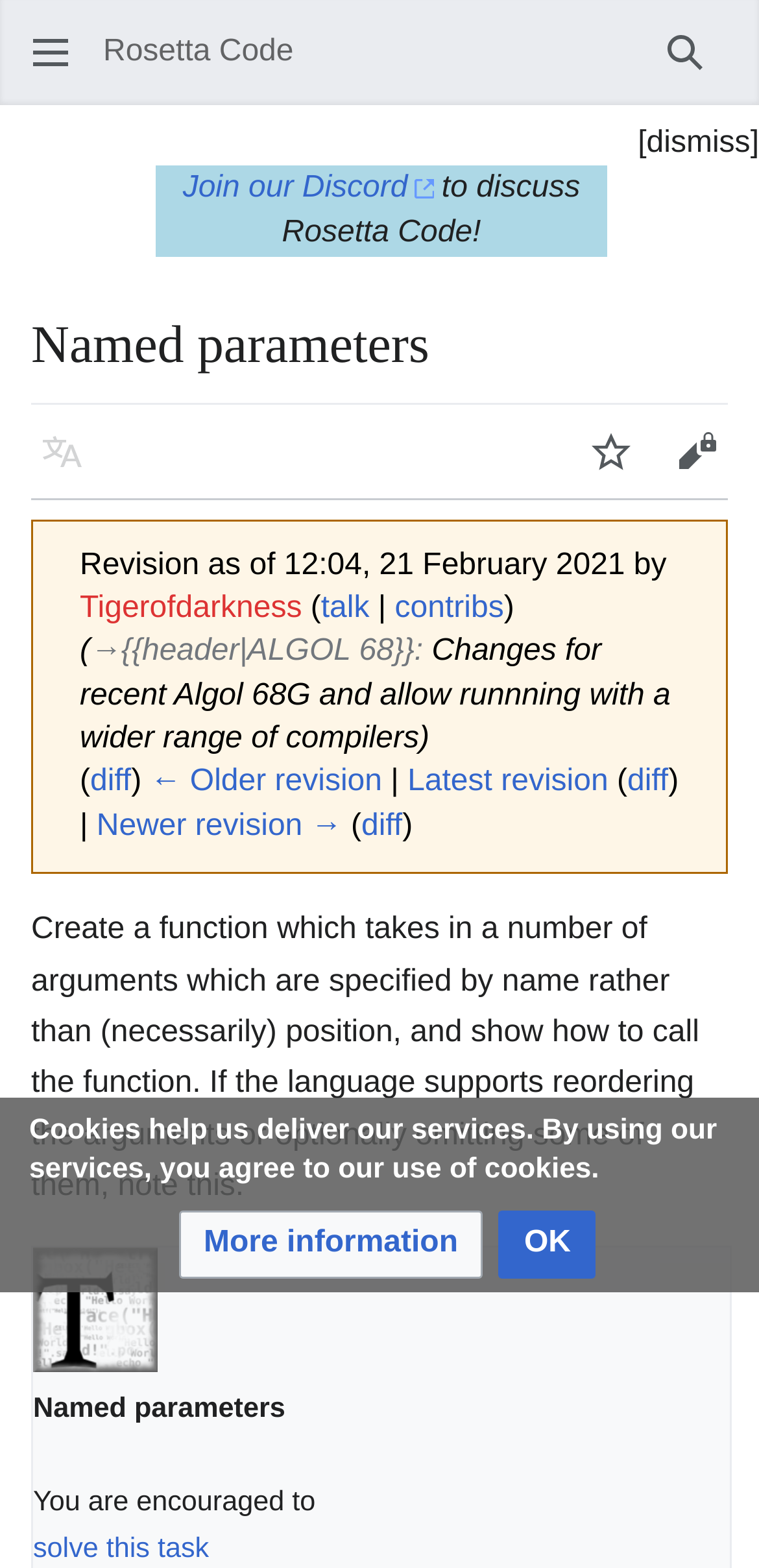Kindly determine the bounding box coordinates of the area that needs to be clicked to fulfill this instruction: "Watch the page".

[0.749, 0.26, 0.862, 0.315]